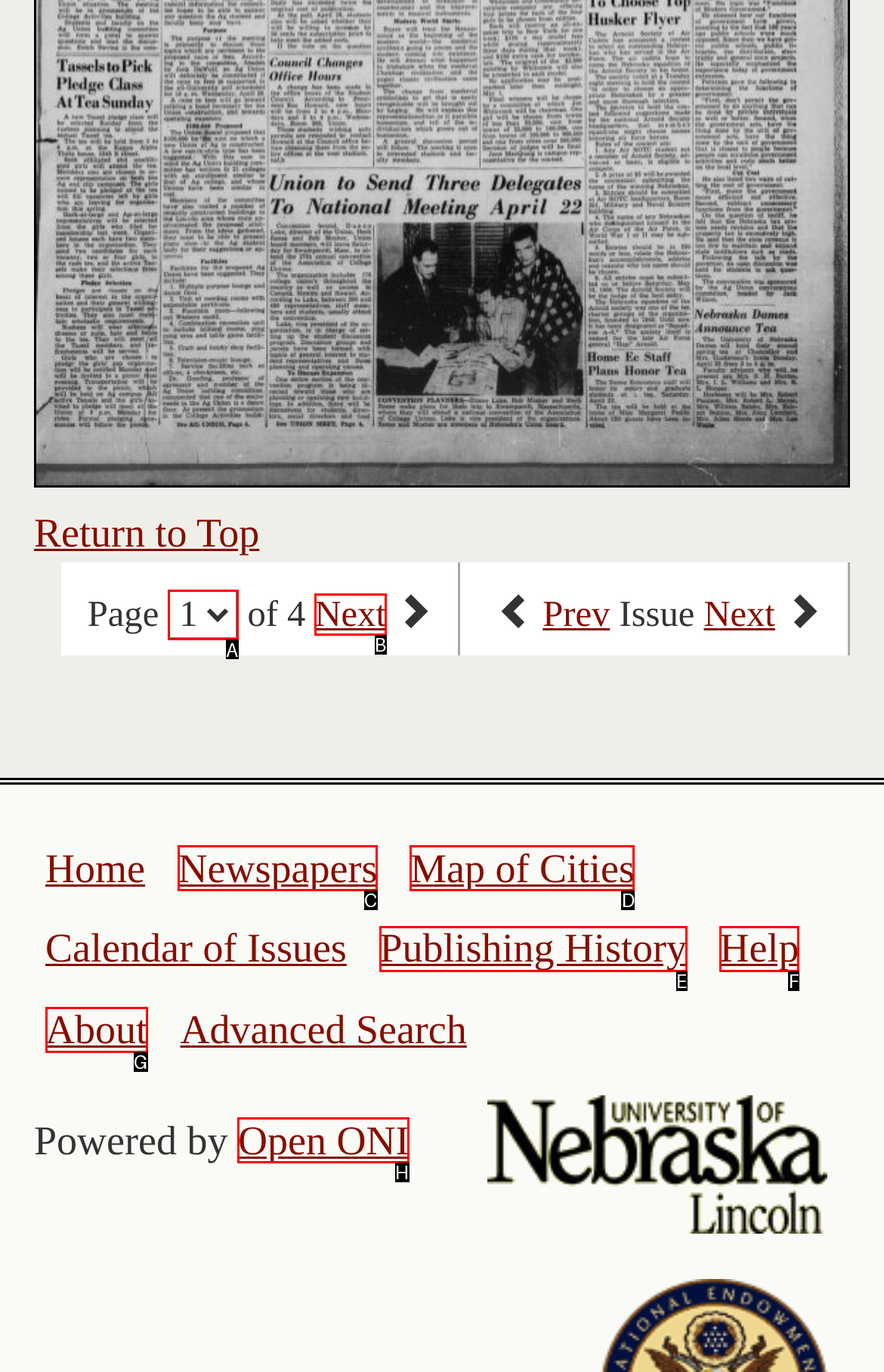Identify the correct HTML element to click for the task: View the 'Investment Property Tips' blog post. Provide the letter of your choice.

None